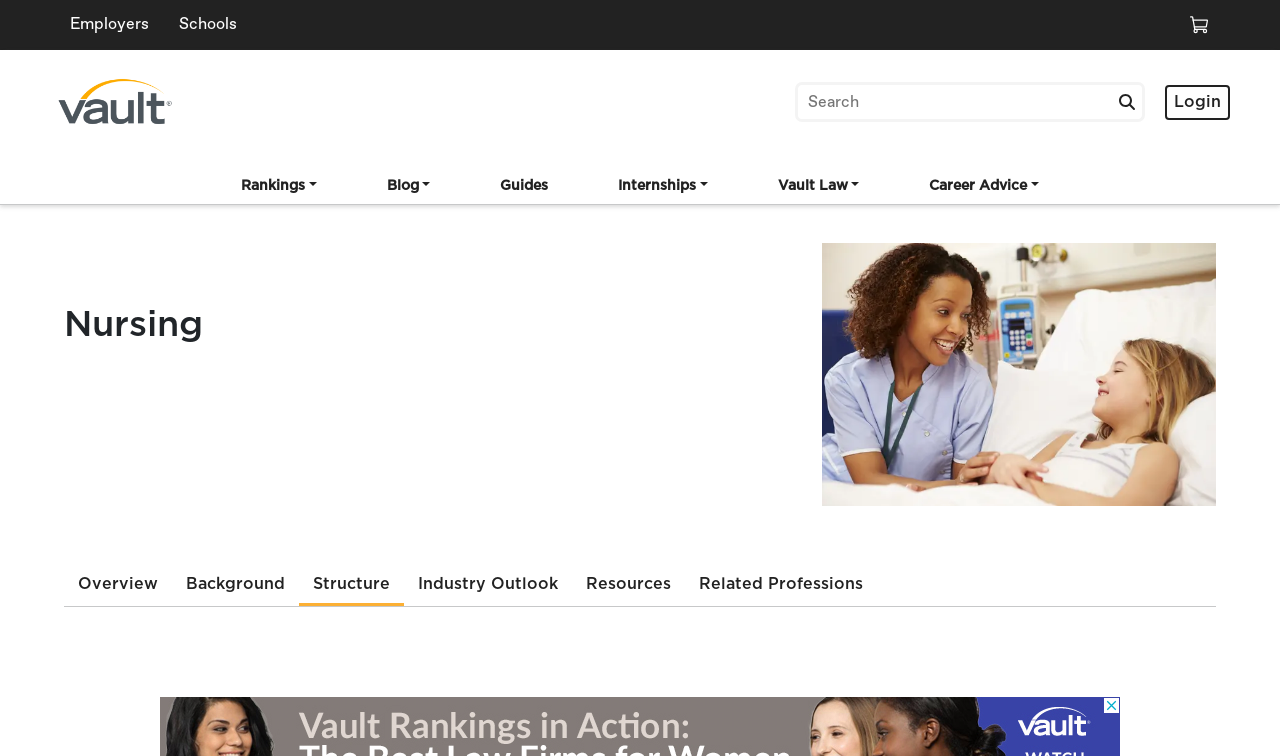Please give a concise answer to this question using a single word or phrase: 
What is the text of the first link in the top navigation bar?

Employers